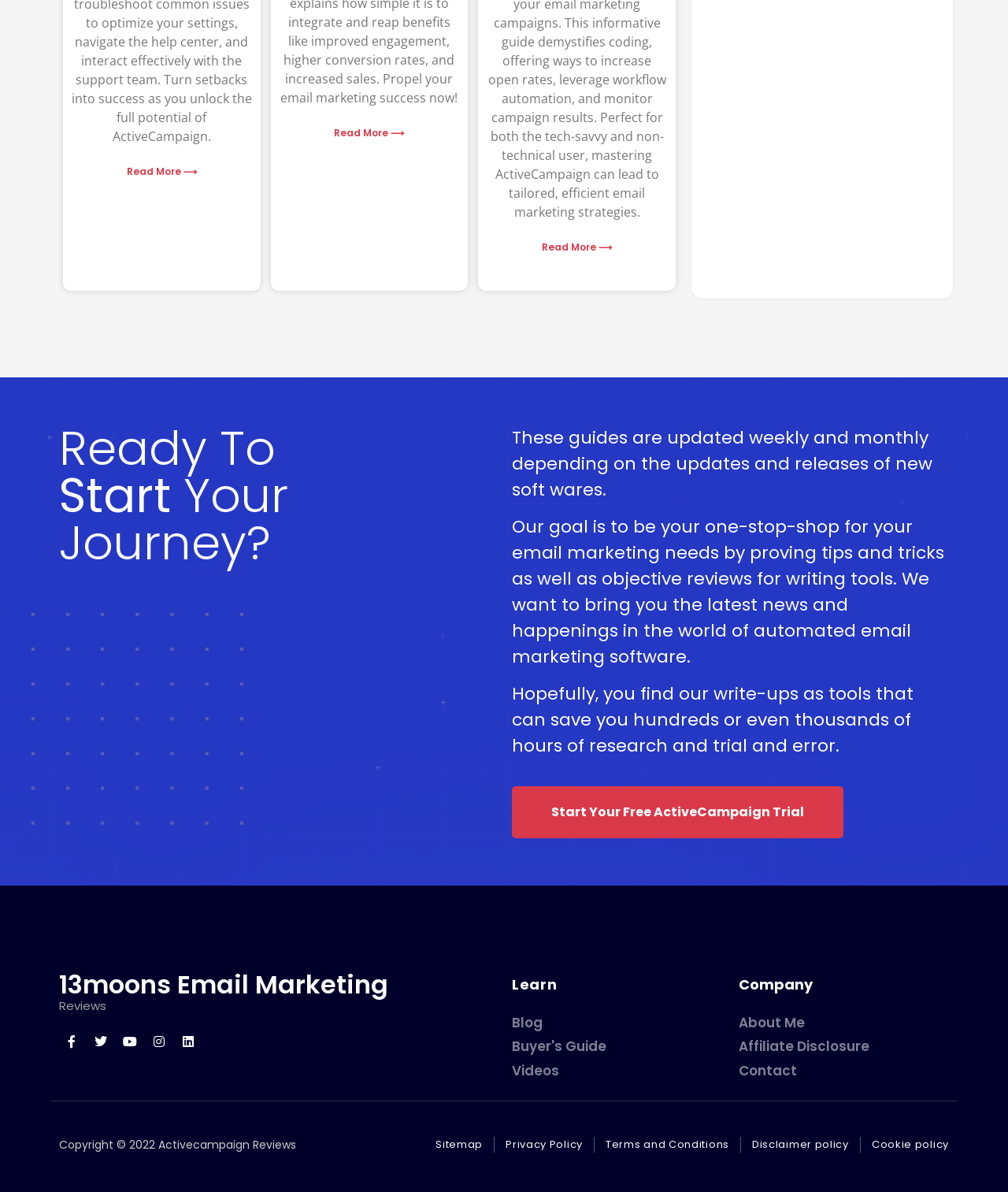Look at the image and write a detailed answer to the question: 
How many main sections are on this webpage?

By analyzing the webpage structure, I can identify five main sections: 'Ready To Start Your Journey?', '13moons Email Marketing', 'Reviews', 'Learn', and 'Company'. Each section has its own set of links and content.